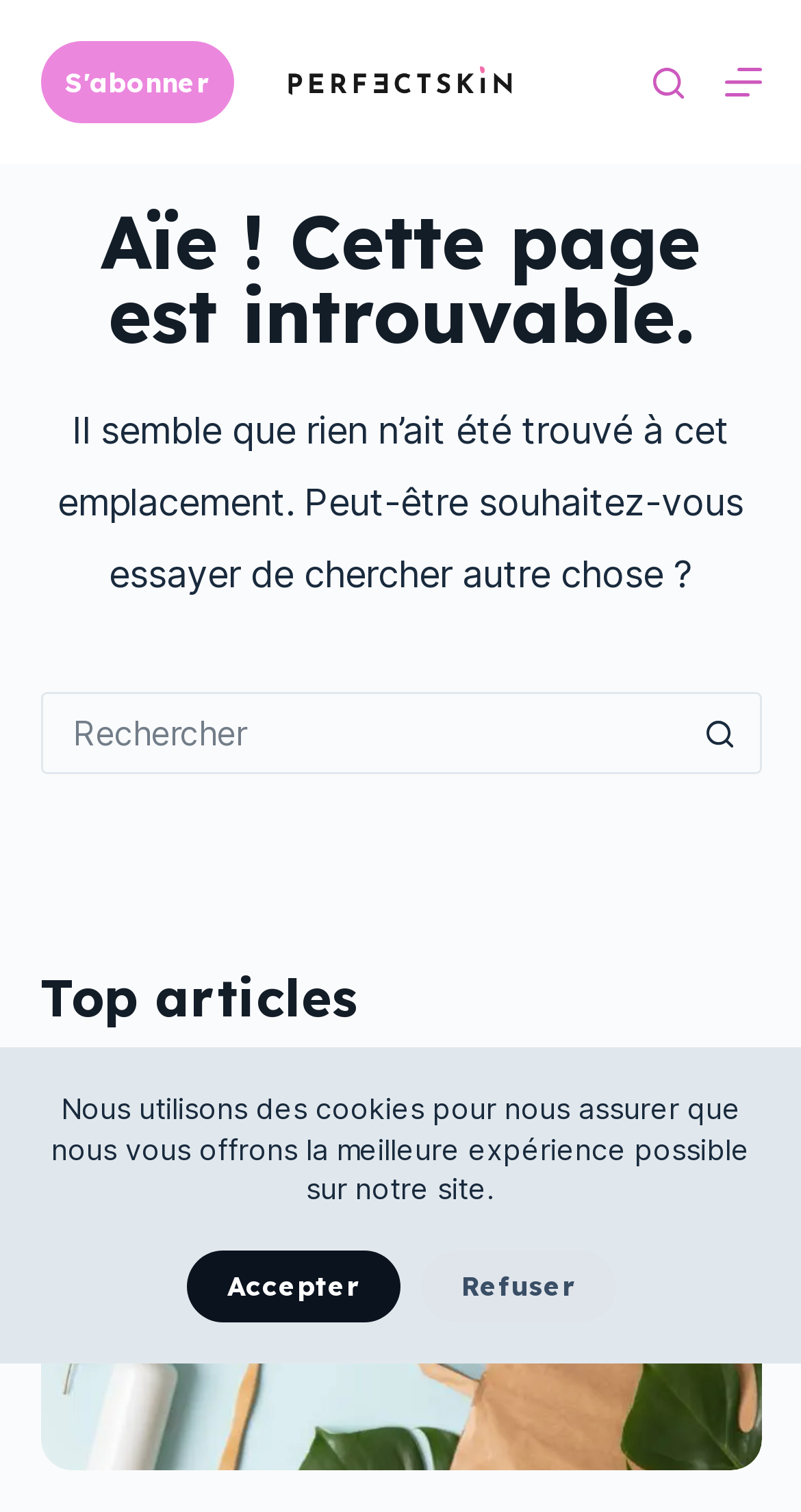Give a concise answer of one word or phrase to the question: 
What is the title of the section below the search box?

Top articles